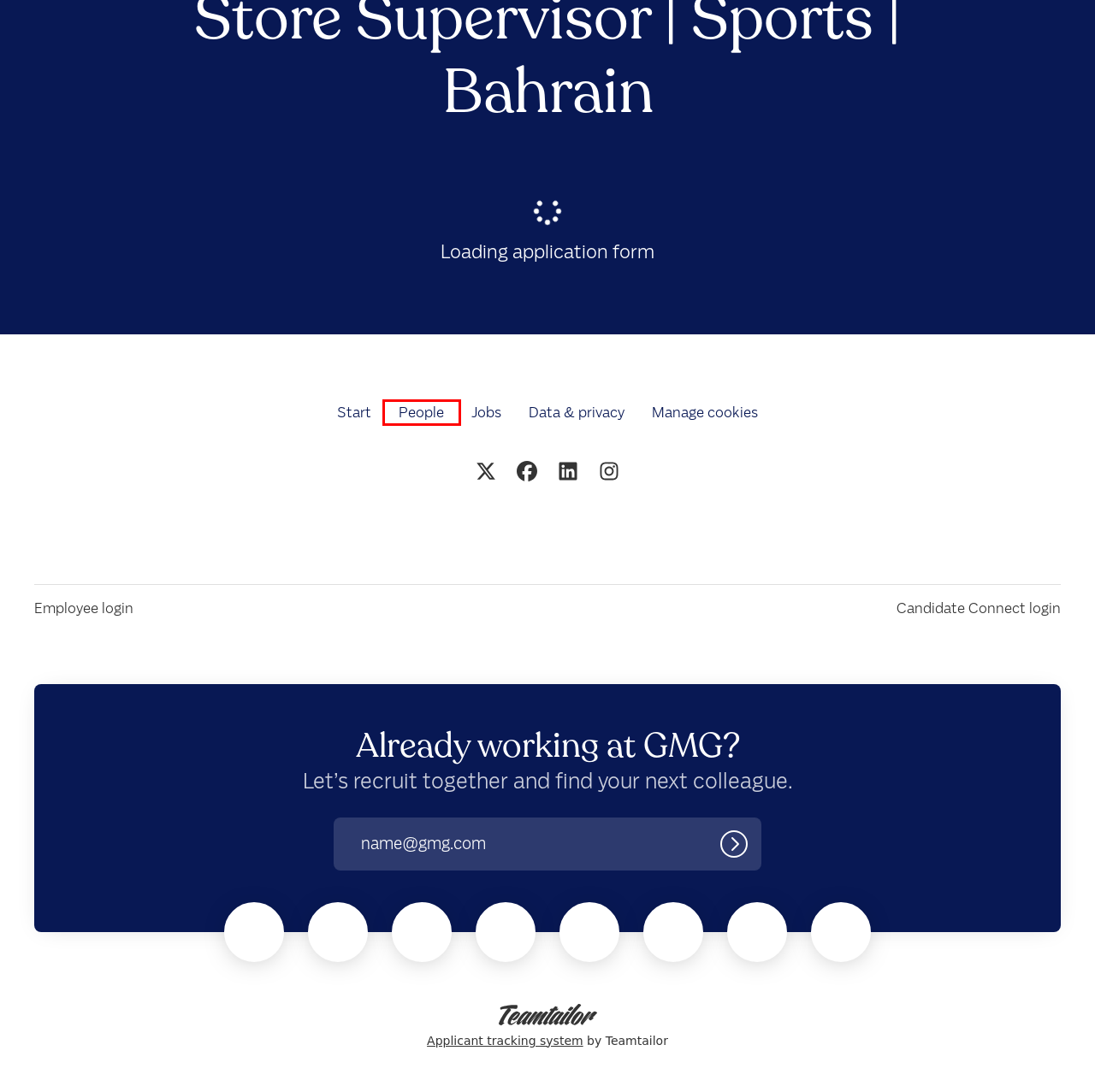Look at the screenshot of a webpage with a red bounding box and select the webpage description that best corresponds to the new page after clicking the element in the red box. Here are the options:
A. Instore Visual Merchandiser | Sun and Sand Sports | UAE - GMG
B. People - GMG
C. Current job openings - GMG
D. UAE National - Talent Pool - GMG
E. A unique career - GMG
F. Store Supervisor | Sports | Sharjah - GMG
G. Cookie Policy - GMG
H. Teamtailor

B